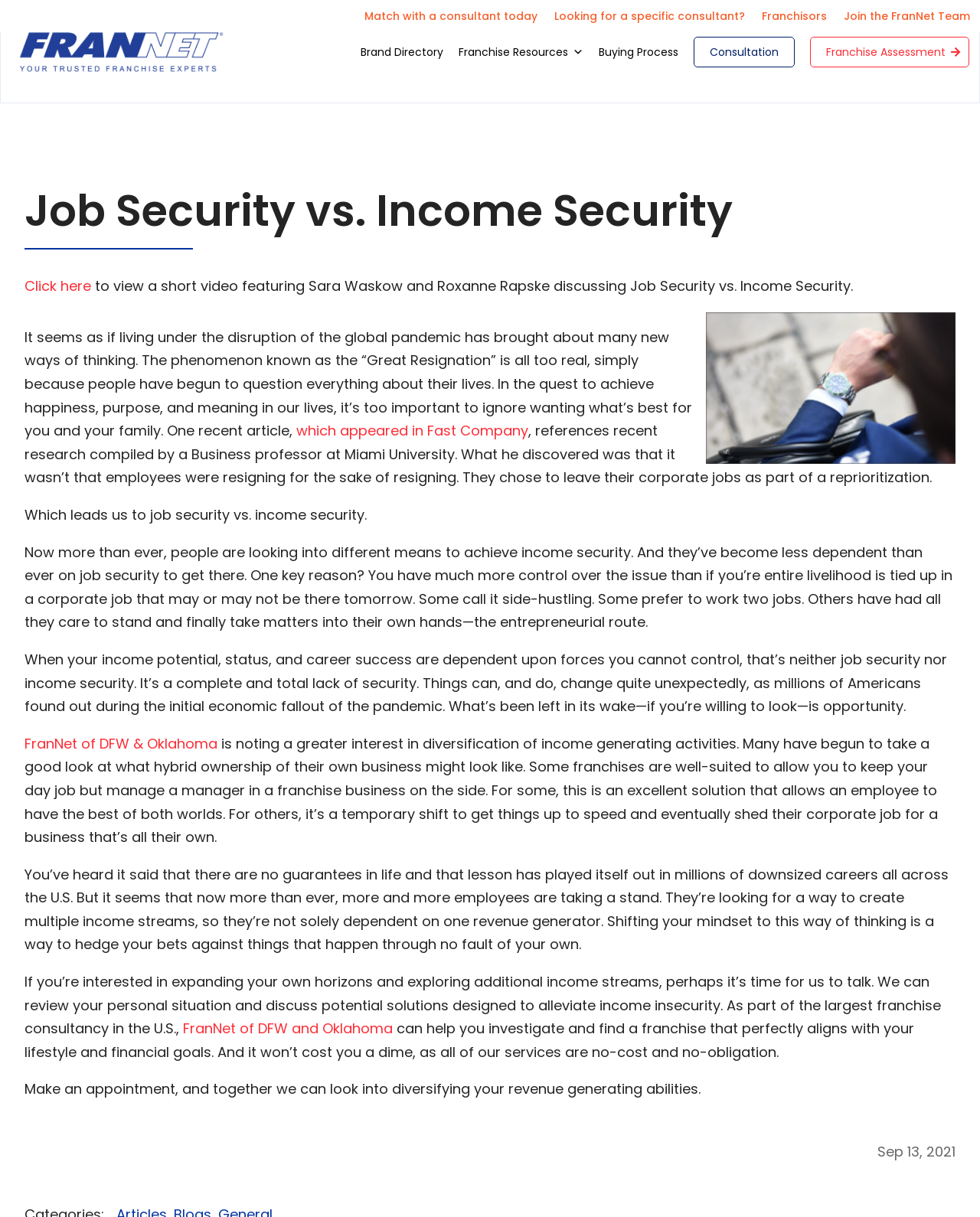Find and extract the text of the primary heading on the webpage.

Job Security vs. Income Security